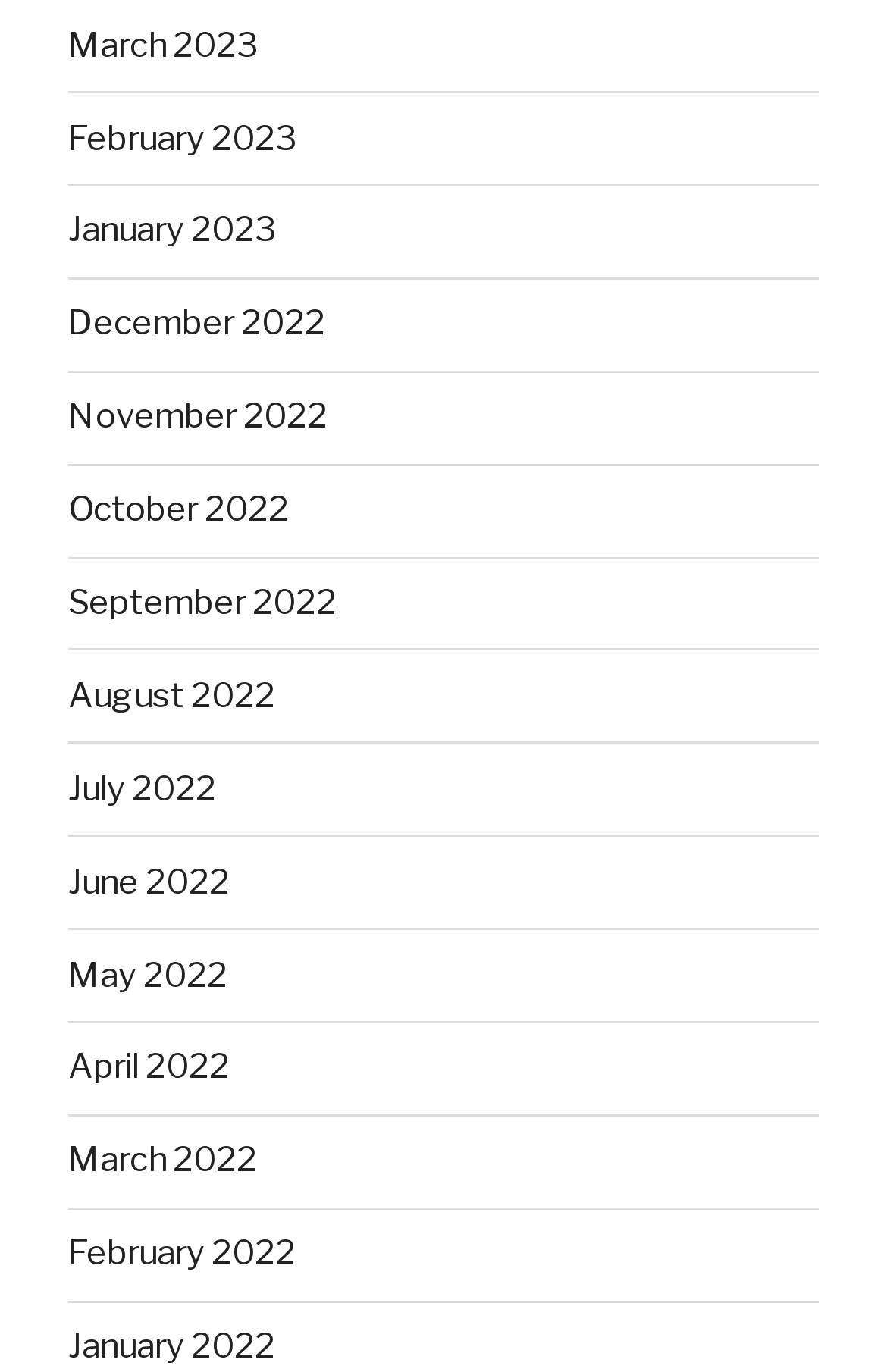Find the bounding box coordinates of the element to click in order to complete this instruction: "view March 2023". The bounding box coordinates must be four float numbers between 0 and 1, denoted as [left, top, right, bottom].

[0.077, 0.018, 0.29, 0.048]